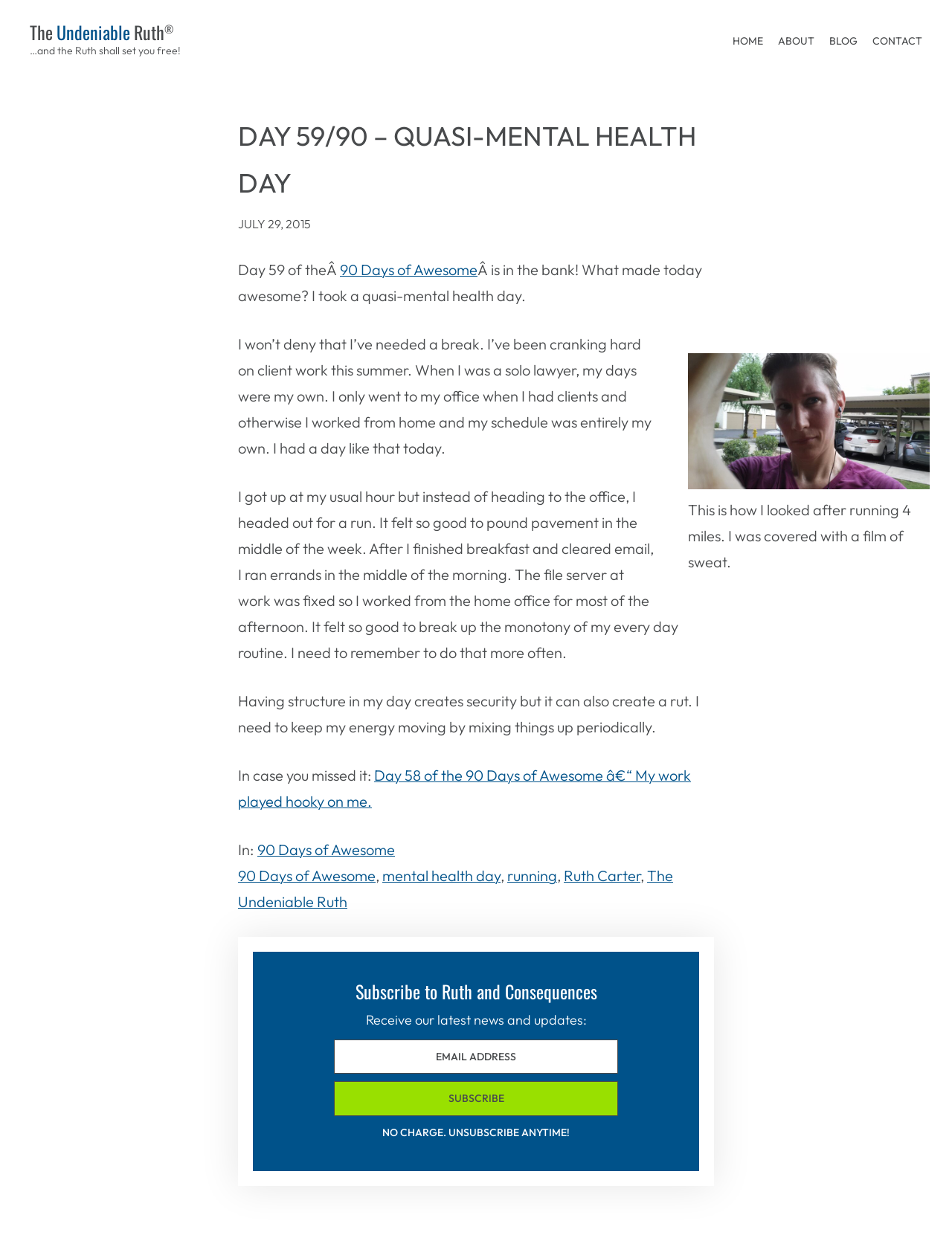Give a one-word or one-phrase response to the question:
What is the purpose of the 'Subscribe to Ruth and Consequences' section?

To receive latest news and updates